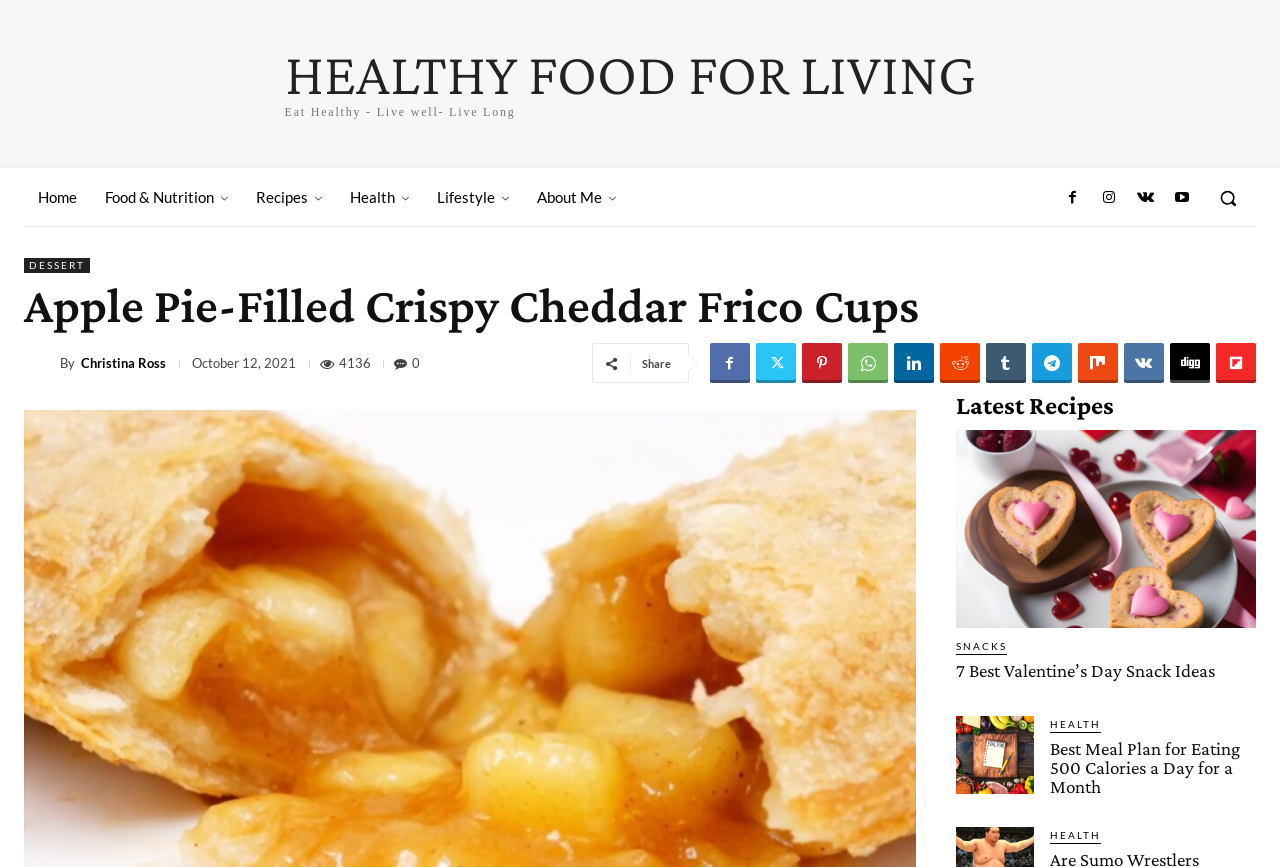Please indicate the bounding box coordinates of the element's region to be clicked to achieve the instruction: "Visit Christina Ross's profile". Provide the coordinates as four float numbers between 0 and 1, i.e., [left, top, right, bottom].

[0.019, 0.402, 0.047, 0.436]